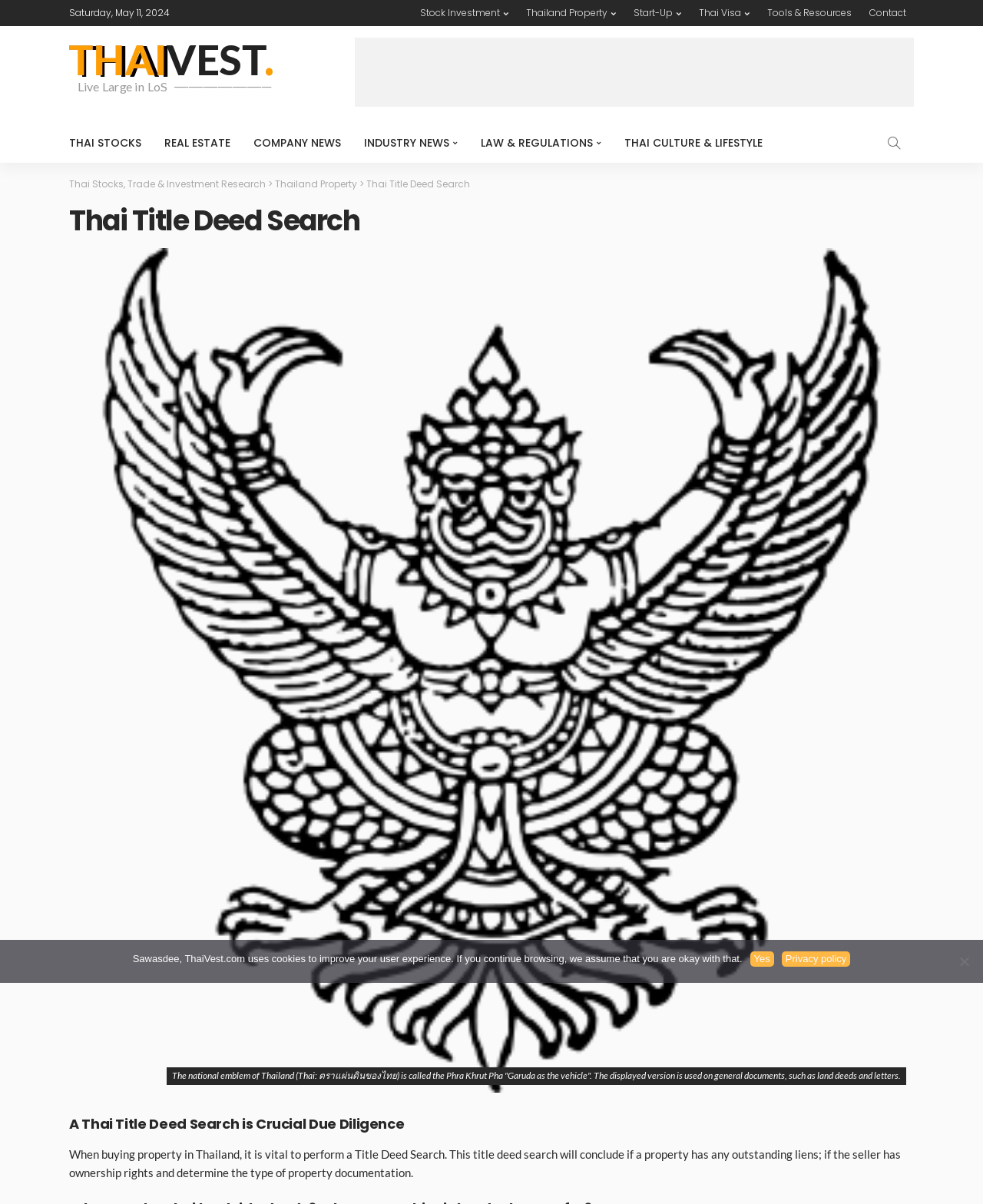Identify the bounding box coordinates of the clickable section necessary to follow the following instruction: "Learn about home insurance". The coordinates should be presented as four float numbers from 0 to 1, i.e., [left, top, right, bottom].

None